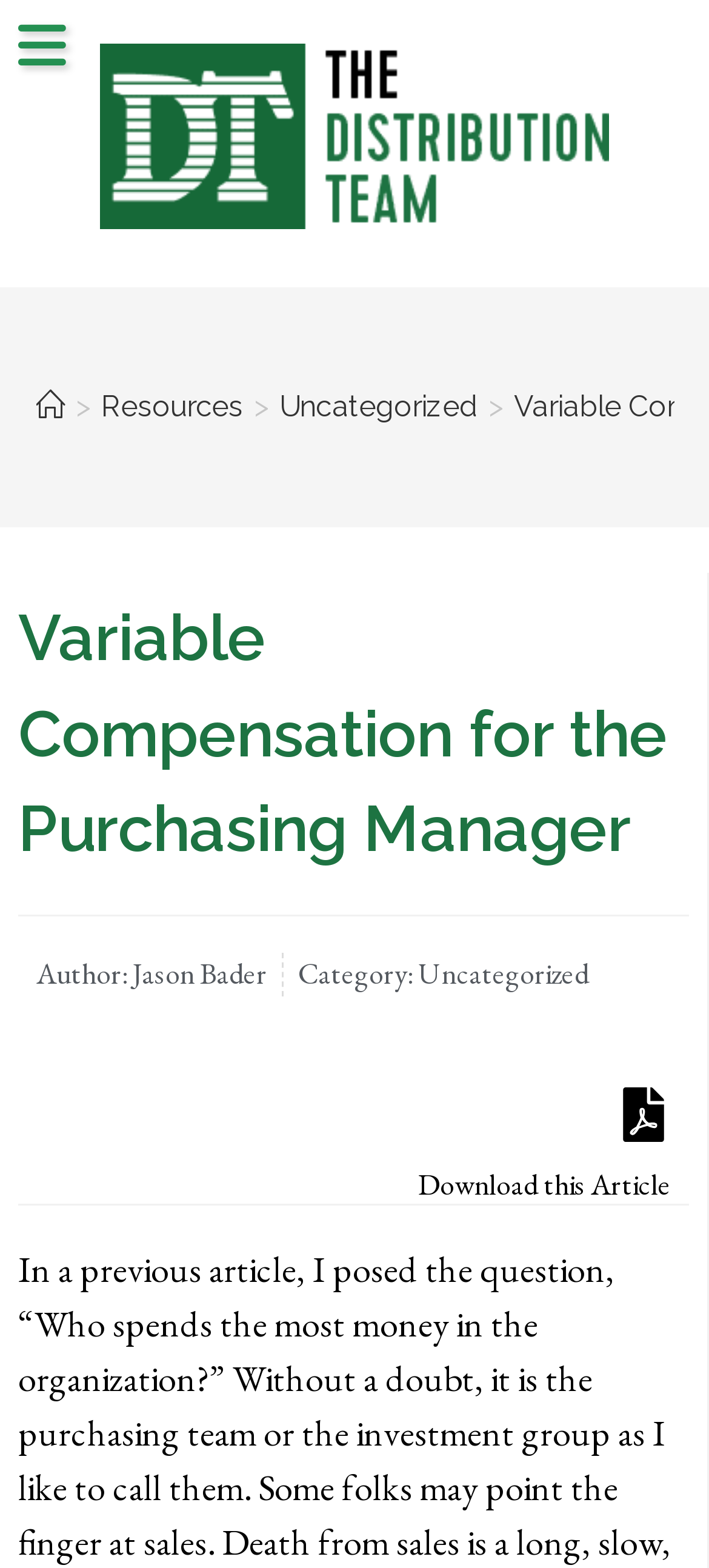Extract the bounding box coordinates for the described element: "< Conservation Programs". The coordinates should be represented as four float numbers between 0 and 1: [left, top, right, bottom].

None